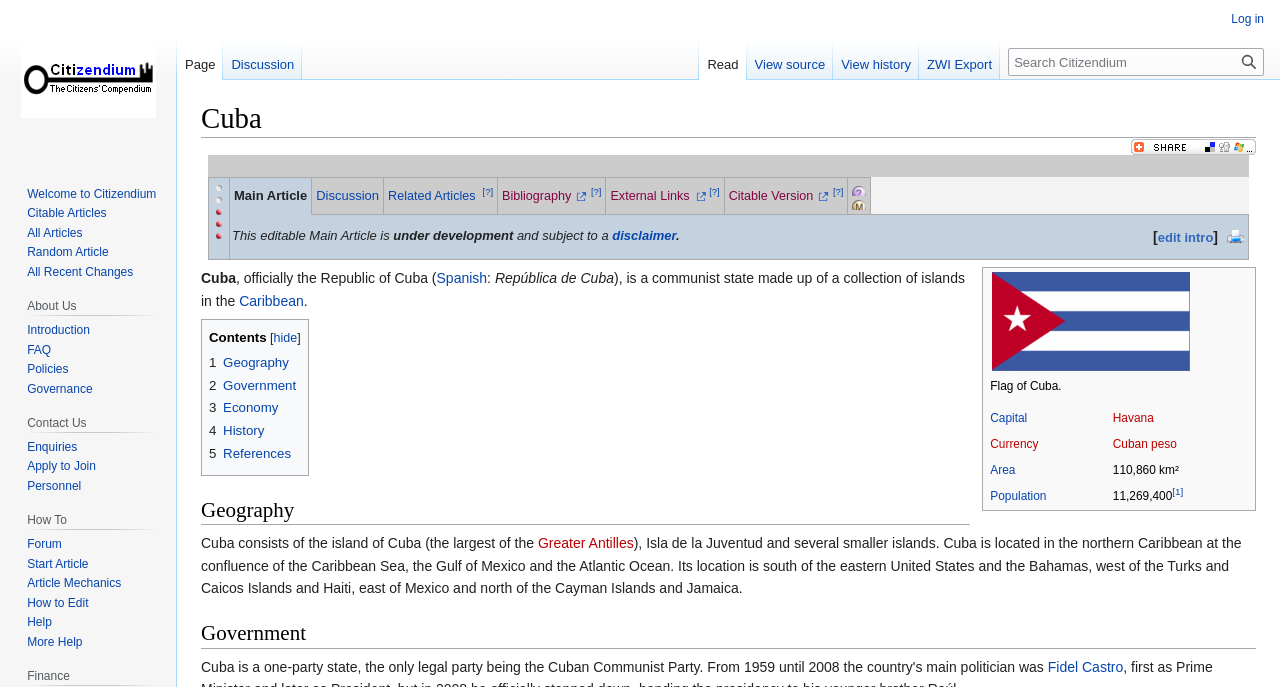Locate the bounding box coordinates of the clickable element to fulfill the following instruction: "Click on 'Citable Version'". Provide the coordinates as four float numbers between 0 and 1 in the format [left, top, right, bottom].

[0.569, 0.275, 0.648, 0.296]